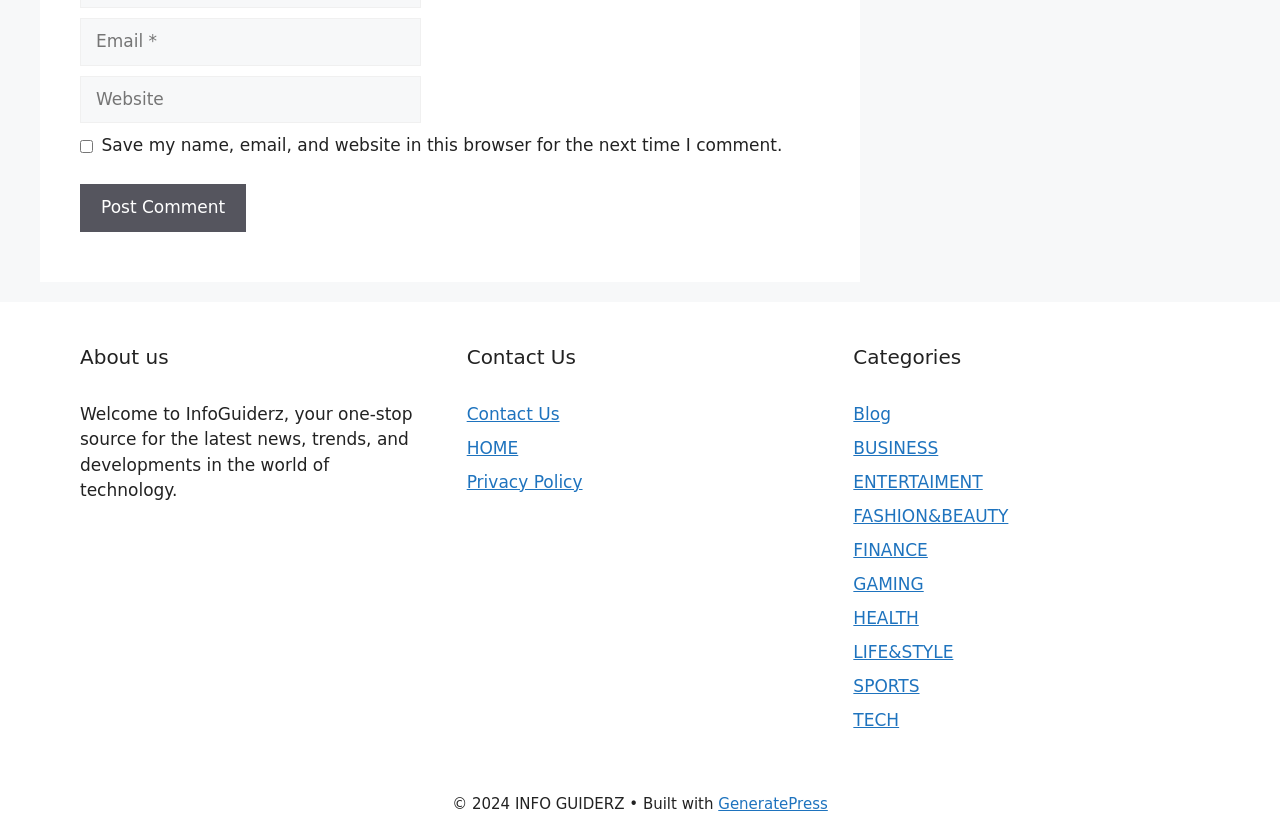Give a one-word or short phrase answer to the question: 
What are the categories listed on the webpage?

Blog, BUSINESS, etc.